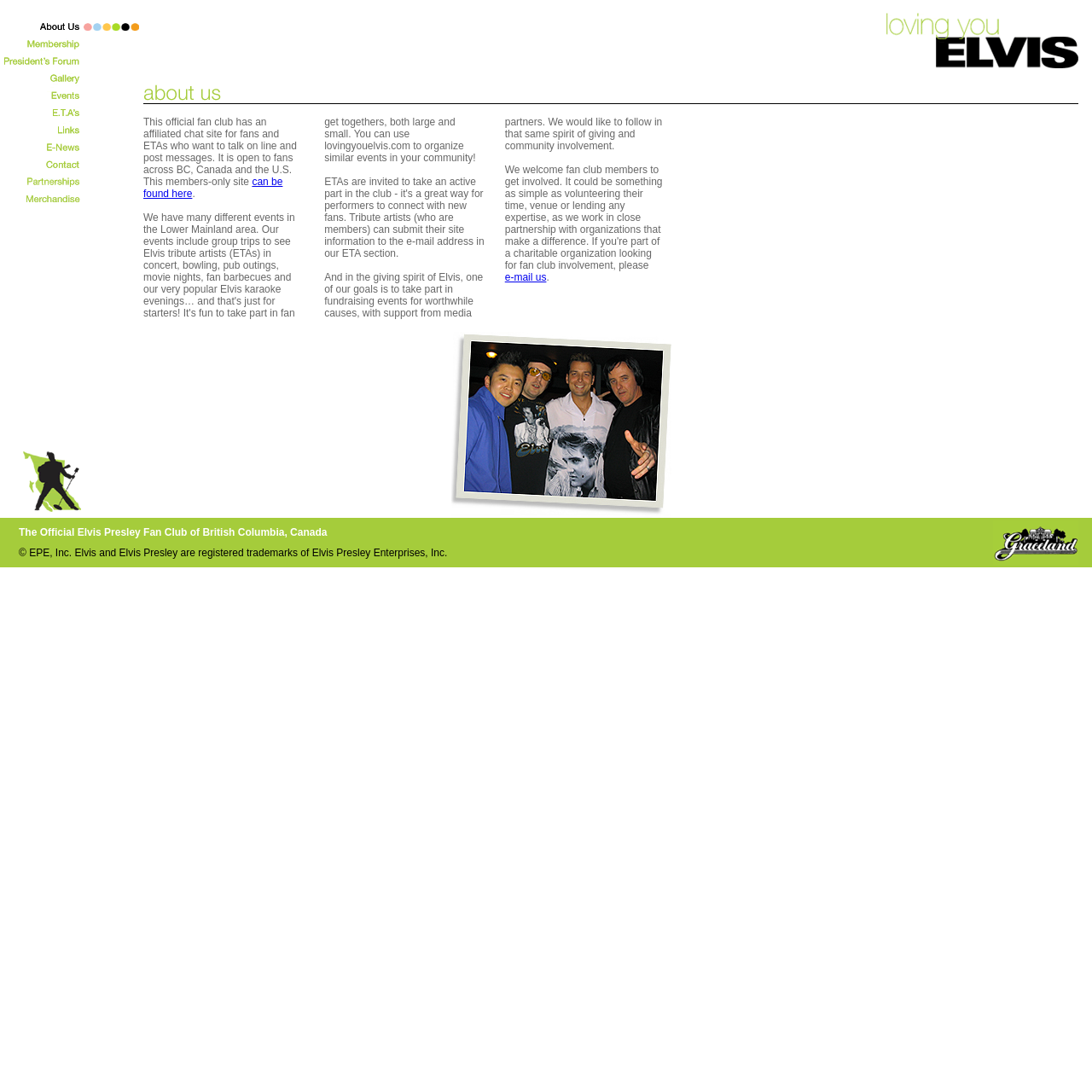Please indicate the bounding box coordinates for the clickable area to complete the following task: "Click the link to the chat site". The coordinates should be specified as four float numbers between 0 and 1, i.e., [left, top, right, bottom].

[0.131, 0.161, 0.259, 0.183]